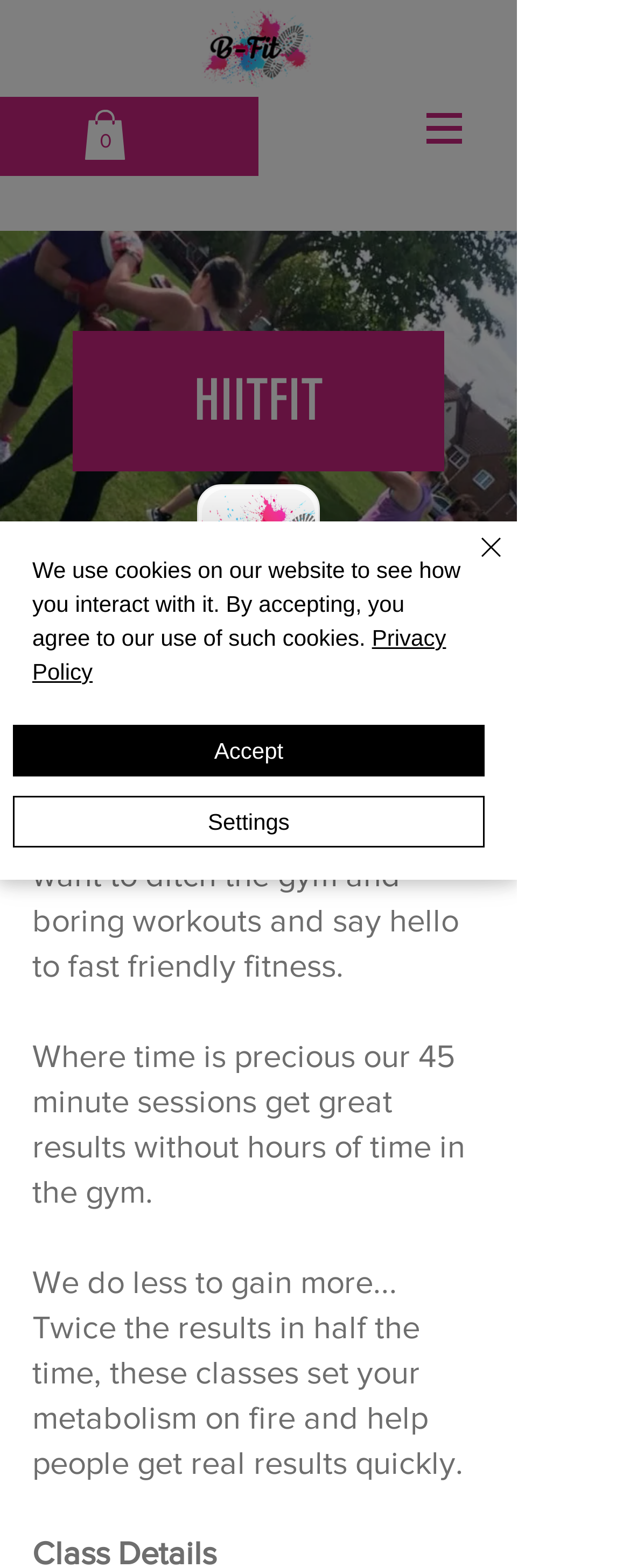Give a short answer to this question using one word or a phrase:
How many navigation menu items are available?

1